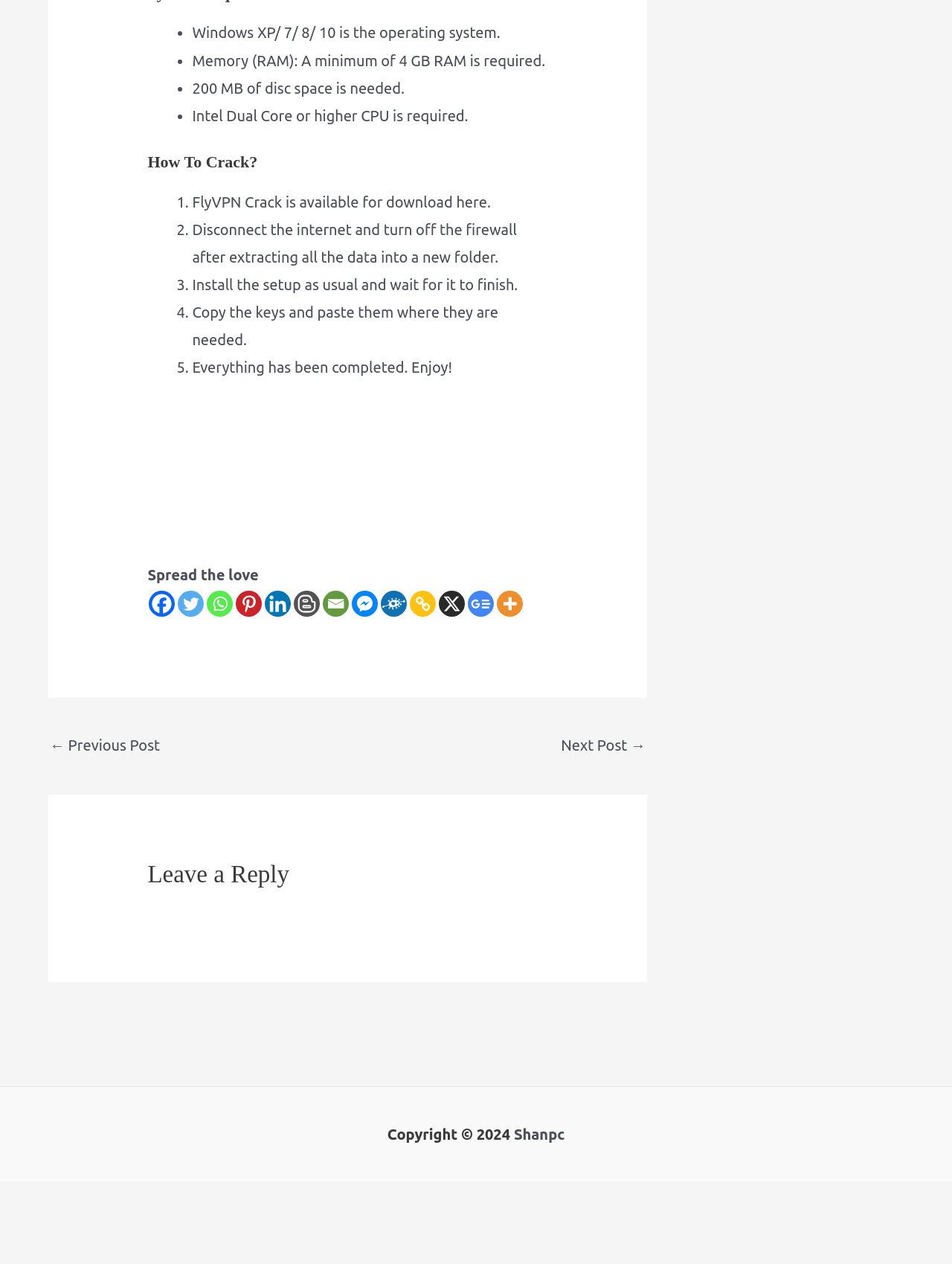Please find the bounding box coordinates for the clickable element needed to perform this instruction: "Click on Next Post →".

[0.589, 0.577, 0.678, 0.604]